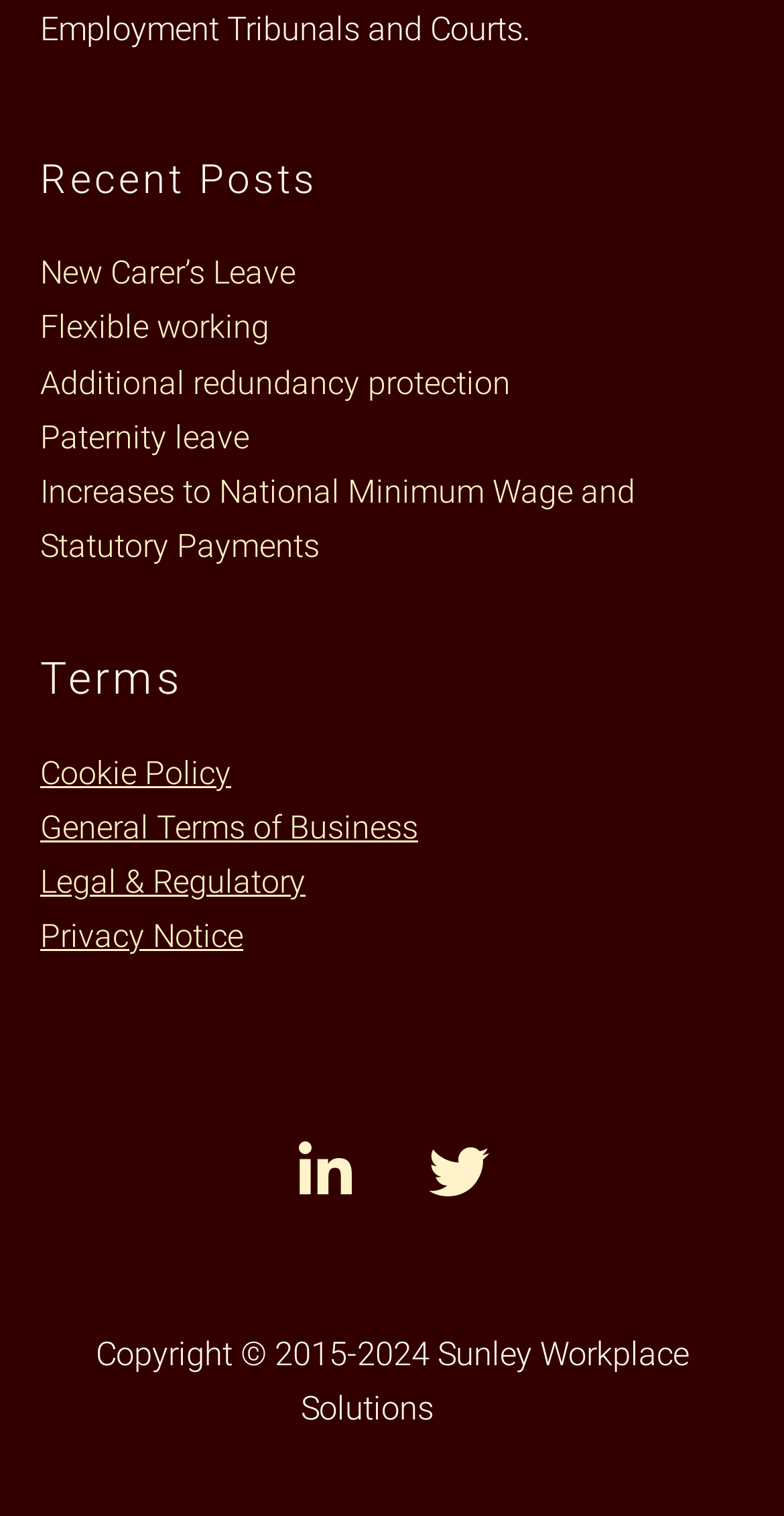Determine the bounding box coordinates of the region I should click to achieve the following instruction: "Check Terms". Ensure the bounding box coordinates are four float numbers between 0 and 1, i.e., [left, top, right, bottom].

[0.051, 0.431, 0.949, 0.466]